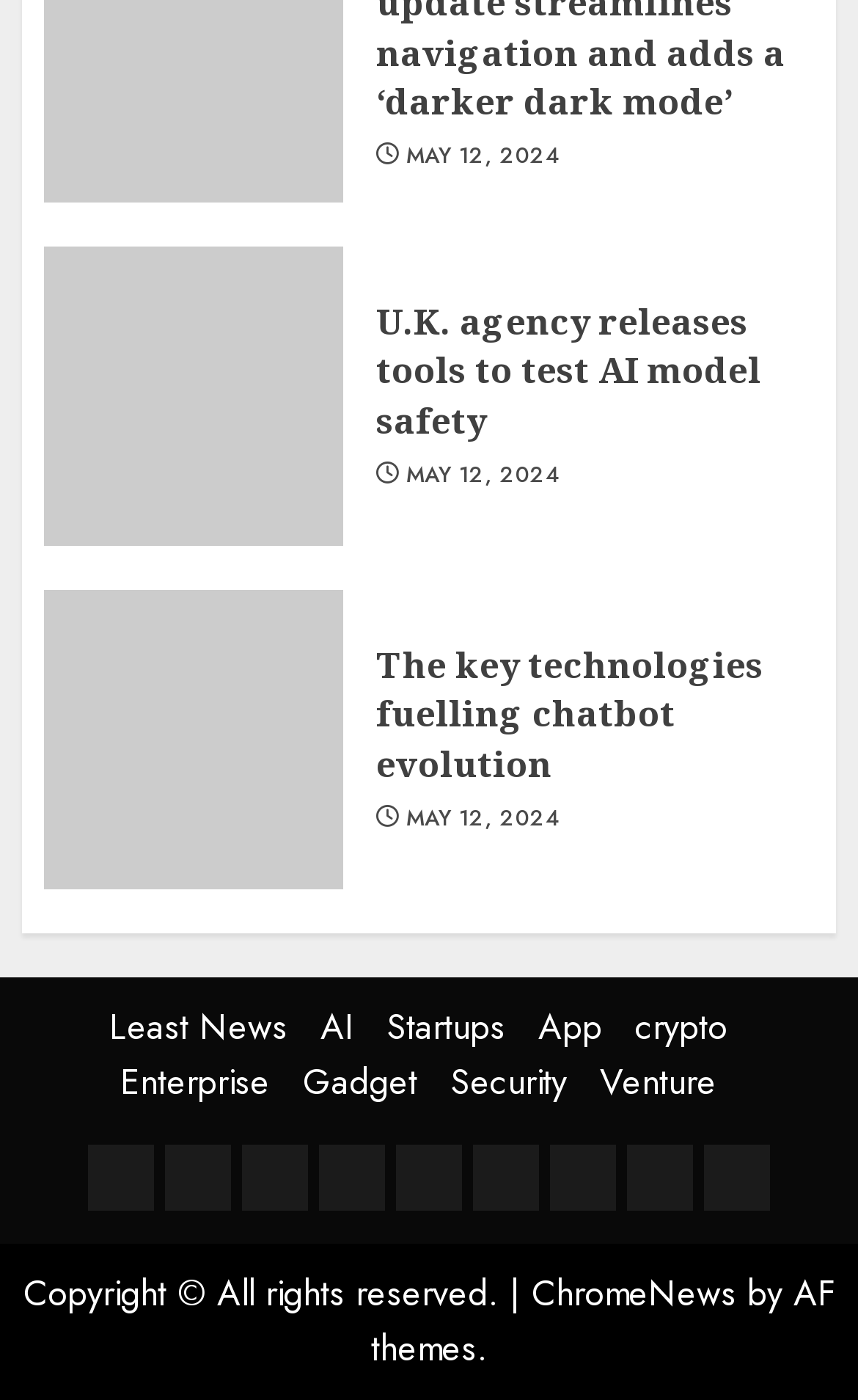Find and specify the bounding box coordinates that correspond to the clickable region for the instruction: "View the article about The key technologies fuelling chatbot evolution".

[0.438, 0.457, 0.89, 0.564]